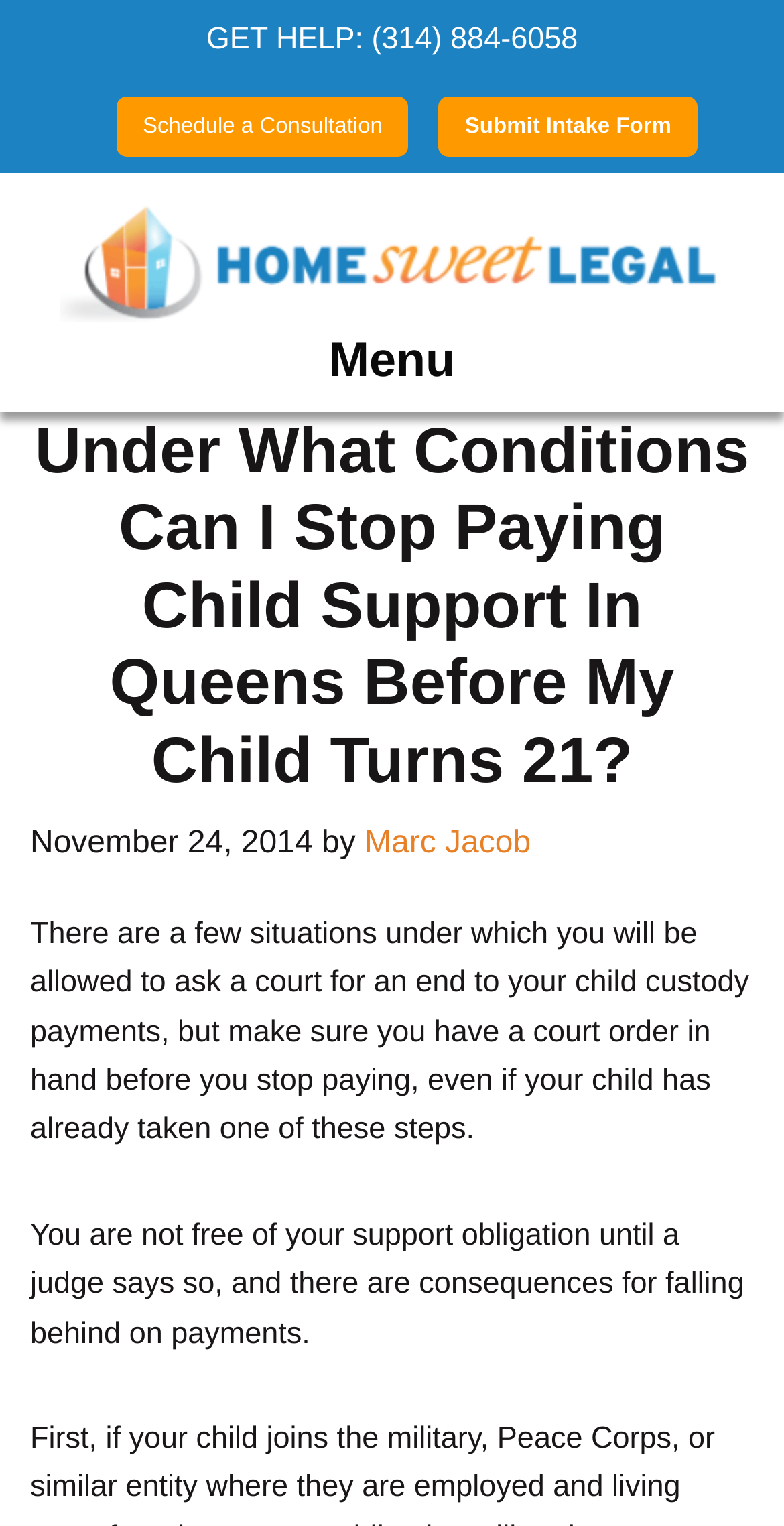Identify the bounding box for the UI element described as: "Marc Jacob". The coordinates should be four float numbers between 0 and 1, i.e., [left, top, right, bottom].

[0.465, 0.541, 0.677, 0.564]